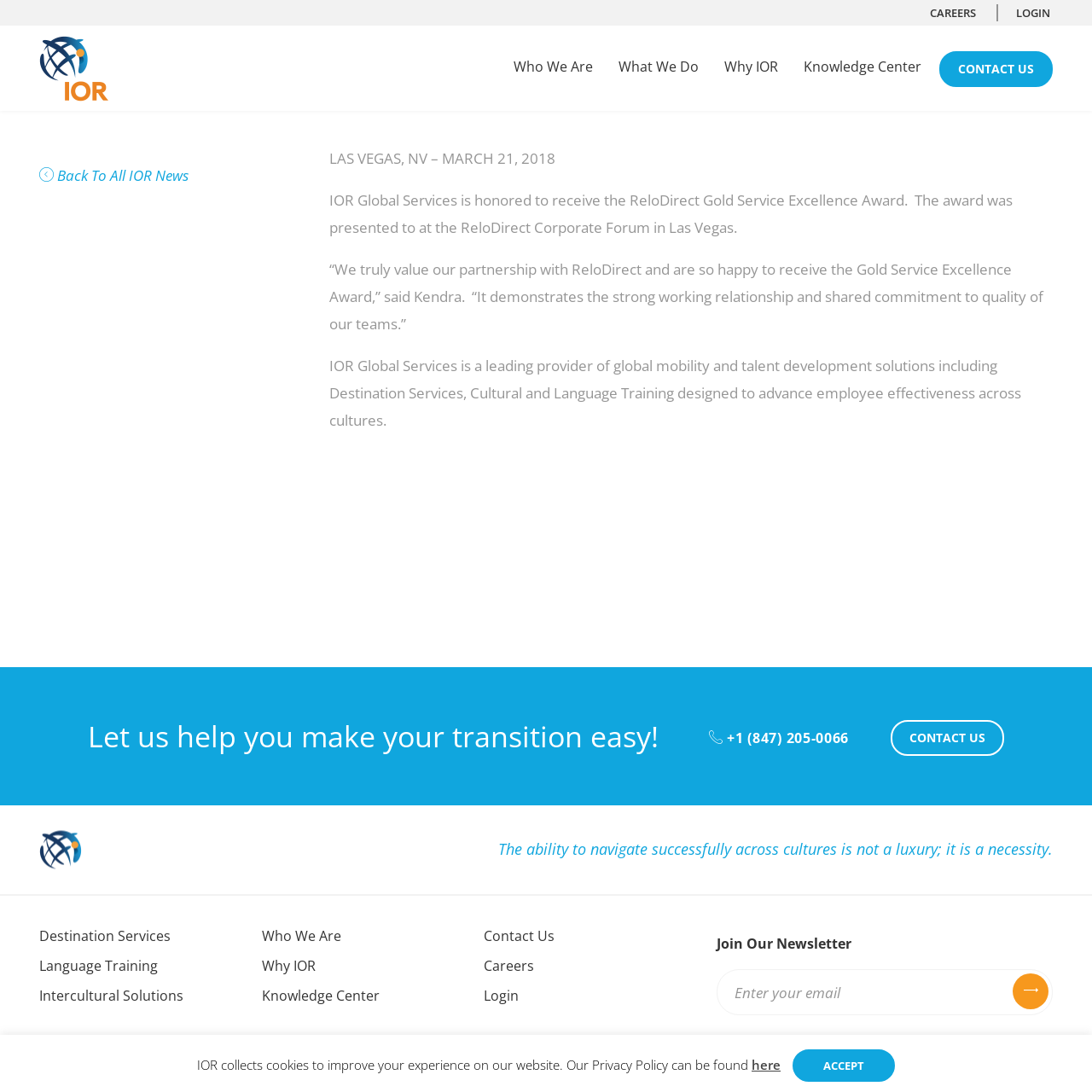Find the bounding box coordinates of the element's region that should be clicked in order to follow the given instruction: "Click on the 'CONTACT US' link". The coordinates should consist of four float numbers between 0 and 1, i.e., [left, top, right, bottom].

[0.86, 0.047, 0.964, 0.08]